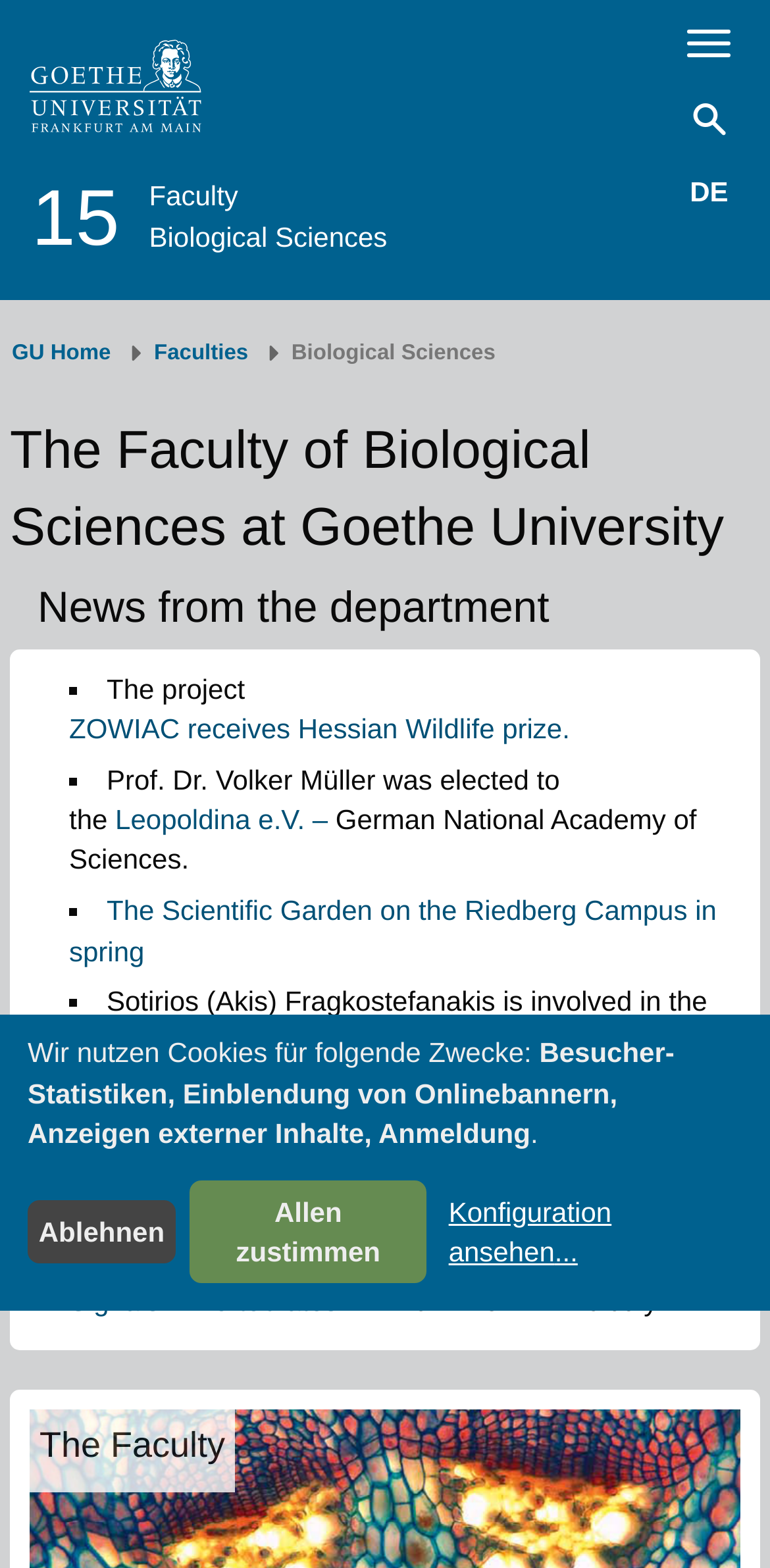Describe the entire webpage, focusing on both content and design.

The webpage is about the Faculty of Biological Sciences at Goethe University. At the top, there is a header section with links to "About the Faculty", "Studying", "Prospective Students", and "Institutes and Facilities". Below this, there is a university logo and a link to the university's homepage.

On the left side, there is a navigation menu with links to "Faculty", "Biological Sciences", and "GU Home". The main content area is divided into two sections. The top section has a heading that reads "The Faculty of Biological Sciences at Goethe University". Below this, there is a section titled "News from the department" with a list of news articles. Each article is marked with a bullet point and includes a brief summary and a link to read more.

The news articles are arranged in a vertical list, with the most recent article at the top. The articles cover various topics, including research projects, awards, and events. There are also links to external websites and resources.

At the bottom of the page, there is a section with links to "The Faculty" and a cookie policy notice. The cookie policy notice explains how the website uses cookies and provides options to accept or decline them.

Overall, the webpage provides an overview of the Faculty of Biological Sciences at Goethe University, with links to relevant information and news about the department.